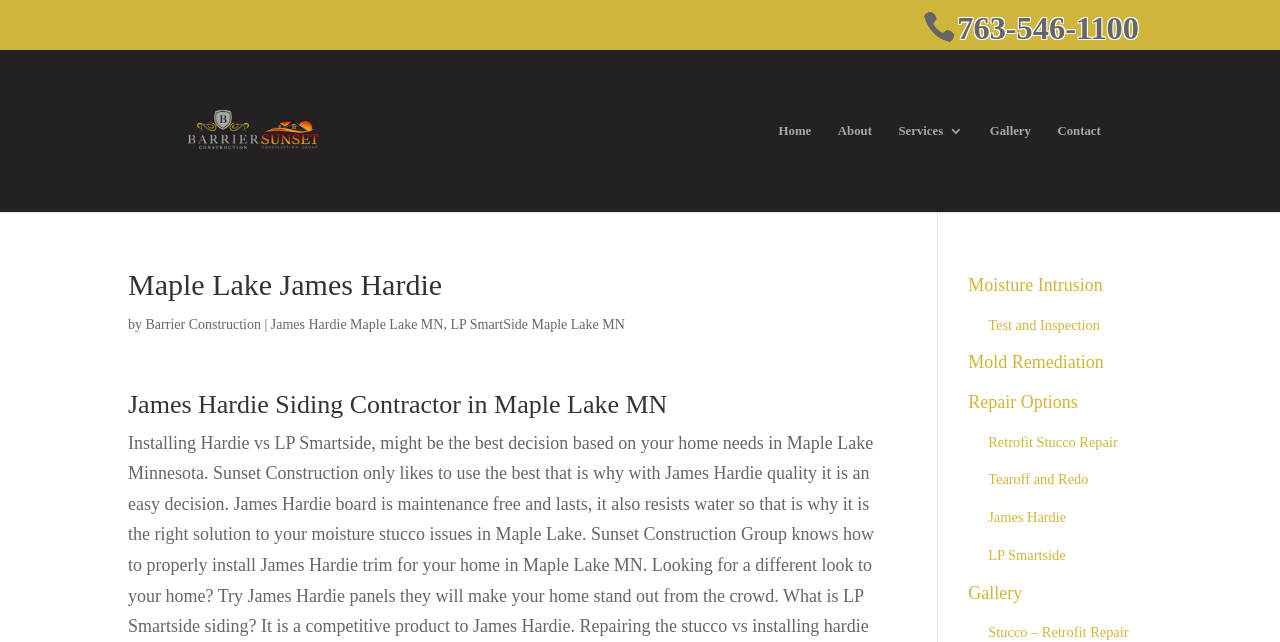What is the location mentioned on the webpage?
Based on the image, answer the question with as much detail as possible.

I found the location by looking at the heading element with the text 'James Hardie Siding Contractor in Maple Lake MN' located in the middle of the webpage, which suggests that Maple Lake MN is the location.